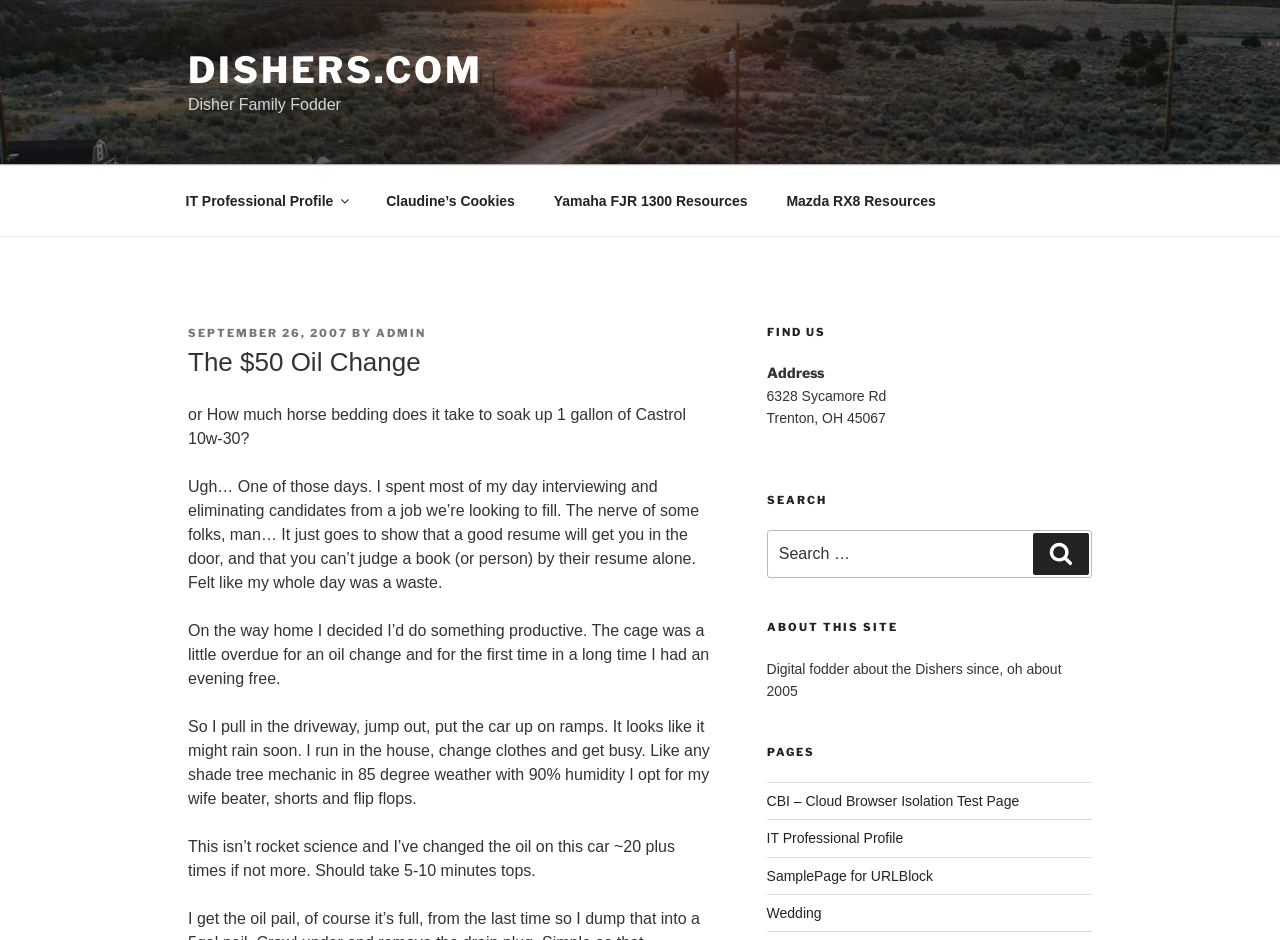Identify the bounding box coordinates of the section to be clicked to complete the task described by the following instruction: "Visit the 'Claudine’s Cookies' page". The coordinates should be four float numbers between 0 and 1, formatted as [left, top, right, bottom].

[0.288, 0.188, 0.416, 0.24]